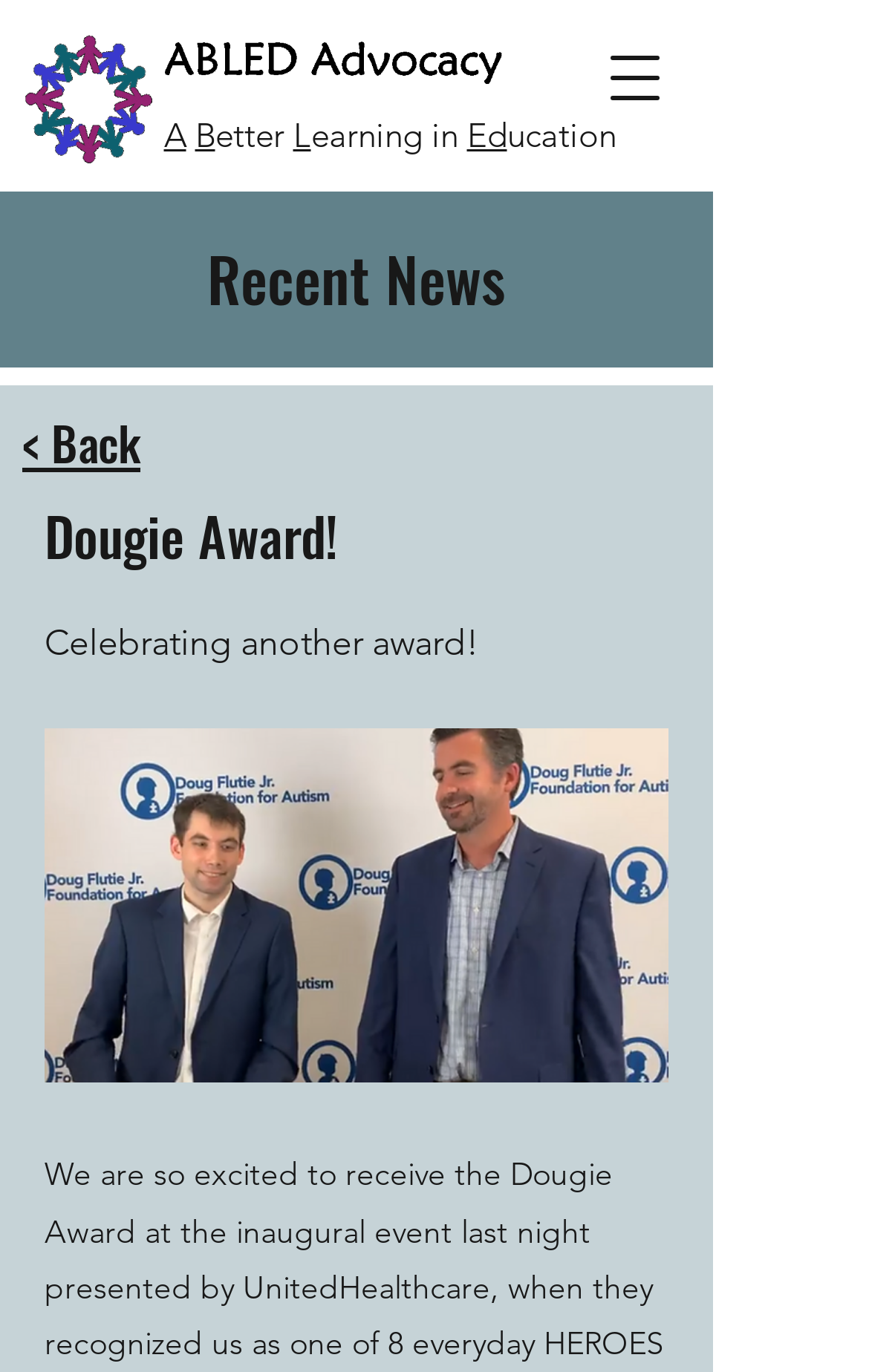Is the navigation menu open?
Please respond to the question with a detailed and well-explained answer.

The button element with the text 'Open navigation menu' suggests that the navigation menu is not open by default, and it needs to be clicked to open it.